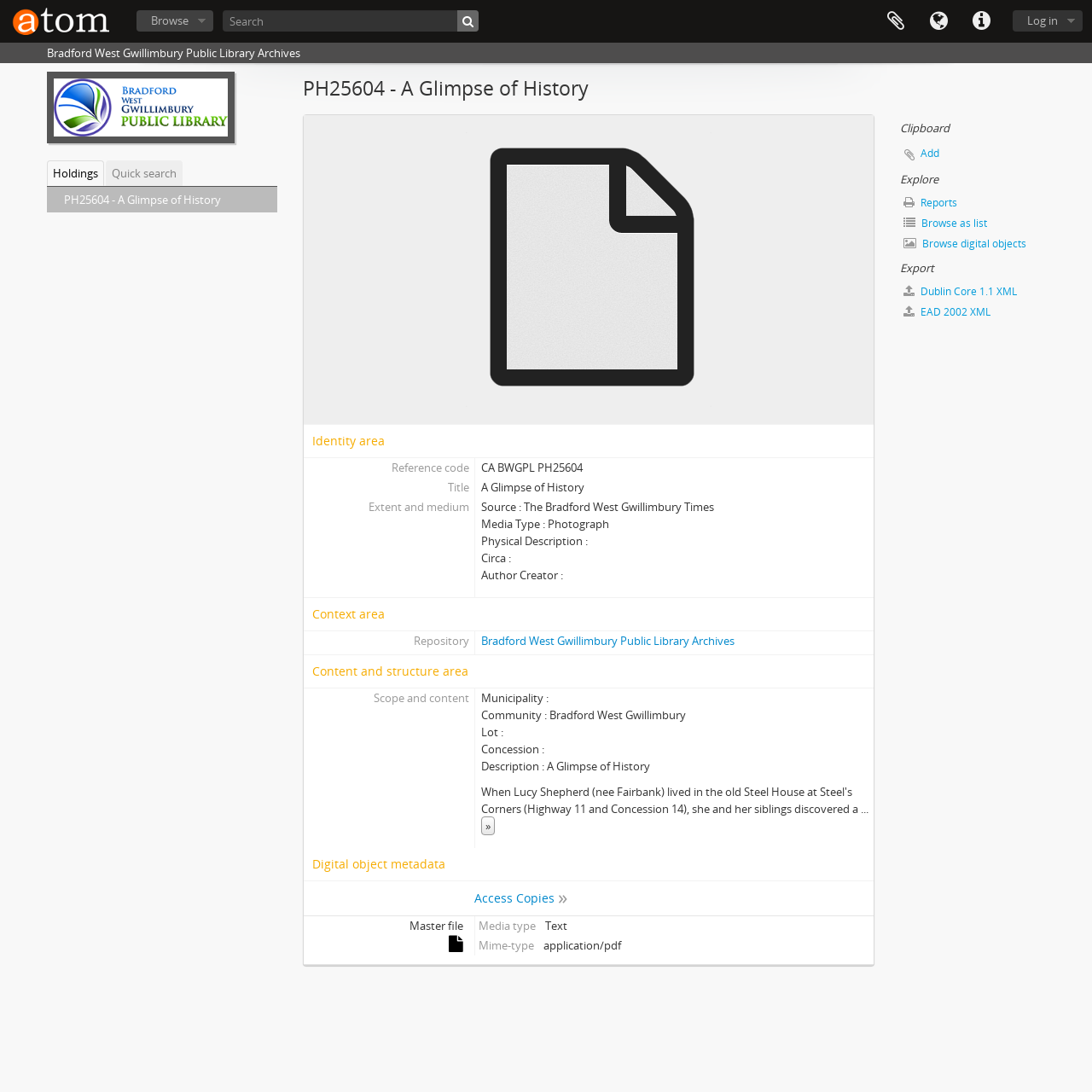Show me the bounding box coordinates of the clickable region to achieve the task as per the instruction: "visit Asia Restaurant".

None